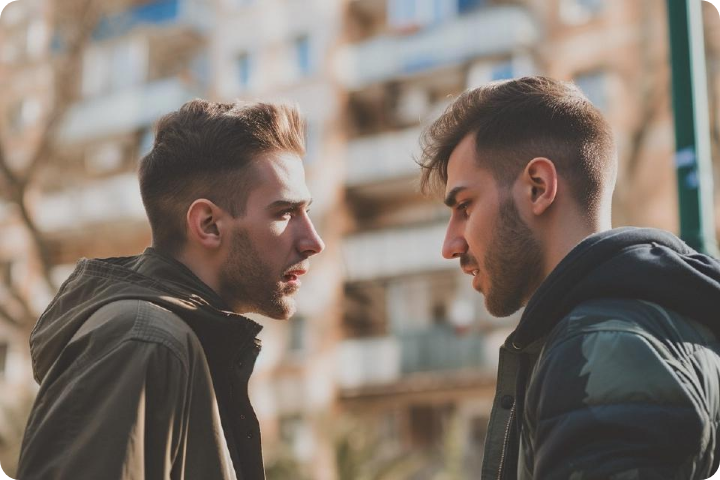Explain the image in a detailed and descriptive way.

The image depicts two young men standing close together, engaged in an intense conversation. Their faces are turned towards each other, conveying a strong emotional exchange. The backdrop features a blurred cityscape with what appears to be residential buildings, indicating an urban environment. This visual representation is likely associated with themes of attachment styles in relationships, particularly the "Anxious/Preoccupied" attachment style. Individuals with this attachment style often experience concerns about their partner's love and commitment, which can lead to heightened emotional interactions like the one shown in the image. The compelling gaze and expressions of the men suggest tension, vulnerability, and a need for reassurance in their relationship dynamics. This moment reflects how attachment behaviors can manifest in real-life situations, highlighting the complexity of emotional connections.